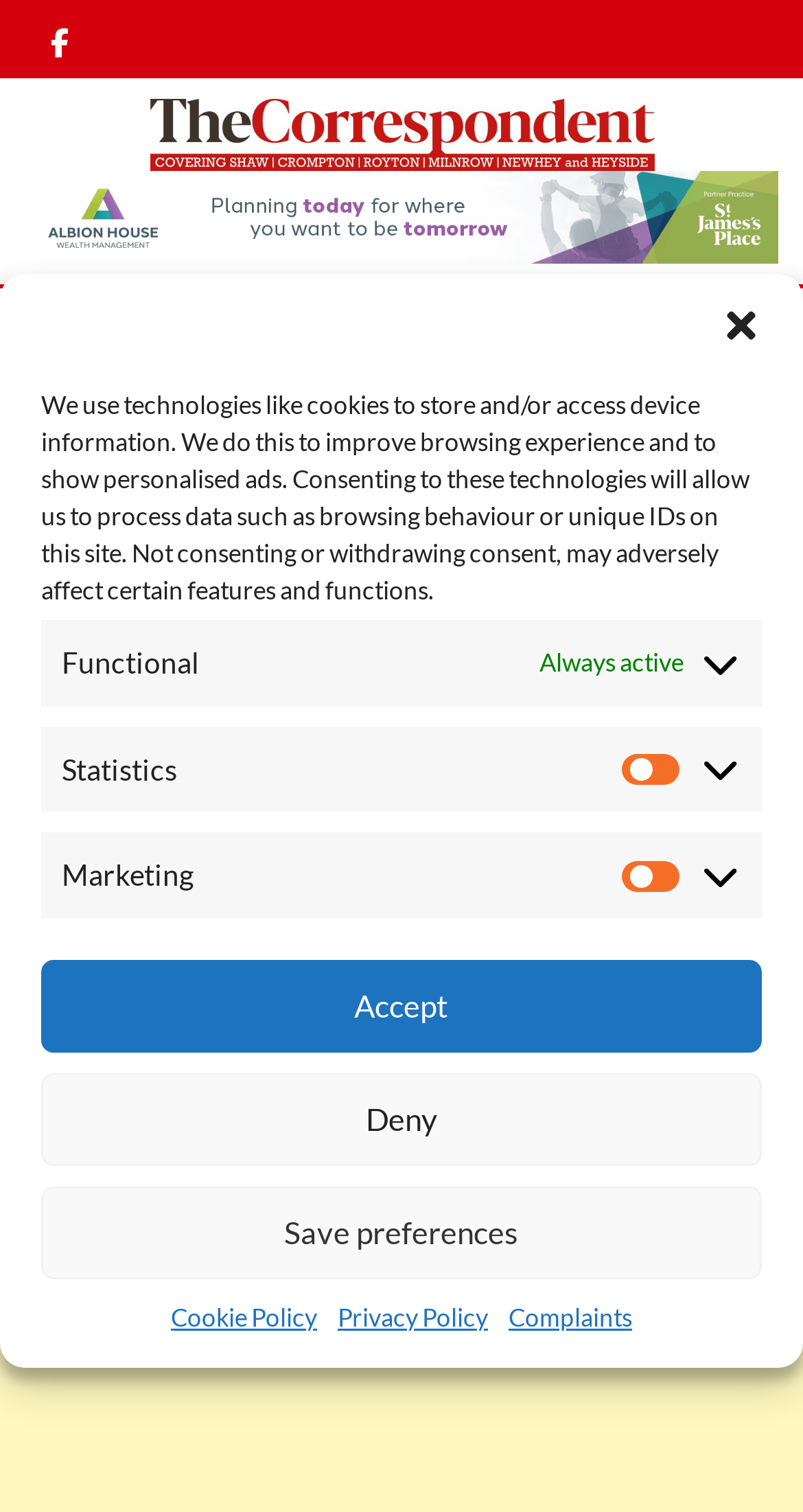Please determine the bounding box coordinates of the section I need to click to accomplish this instruction: "Click on the 'Home' link".

None